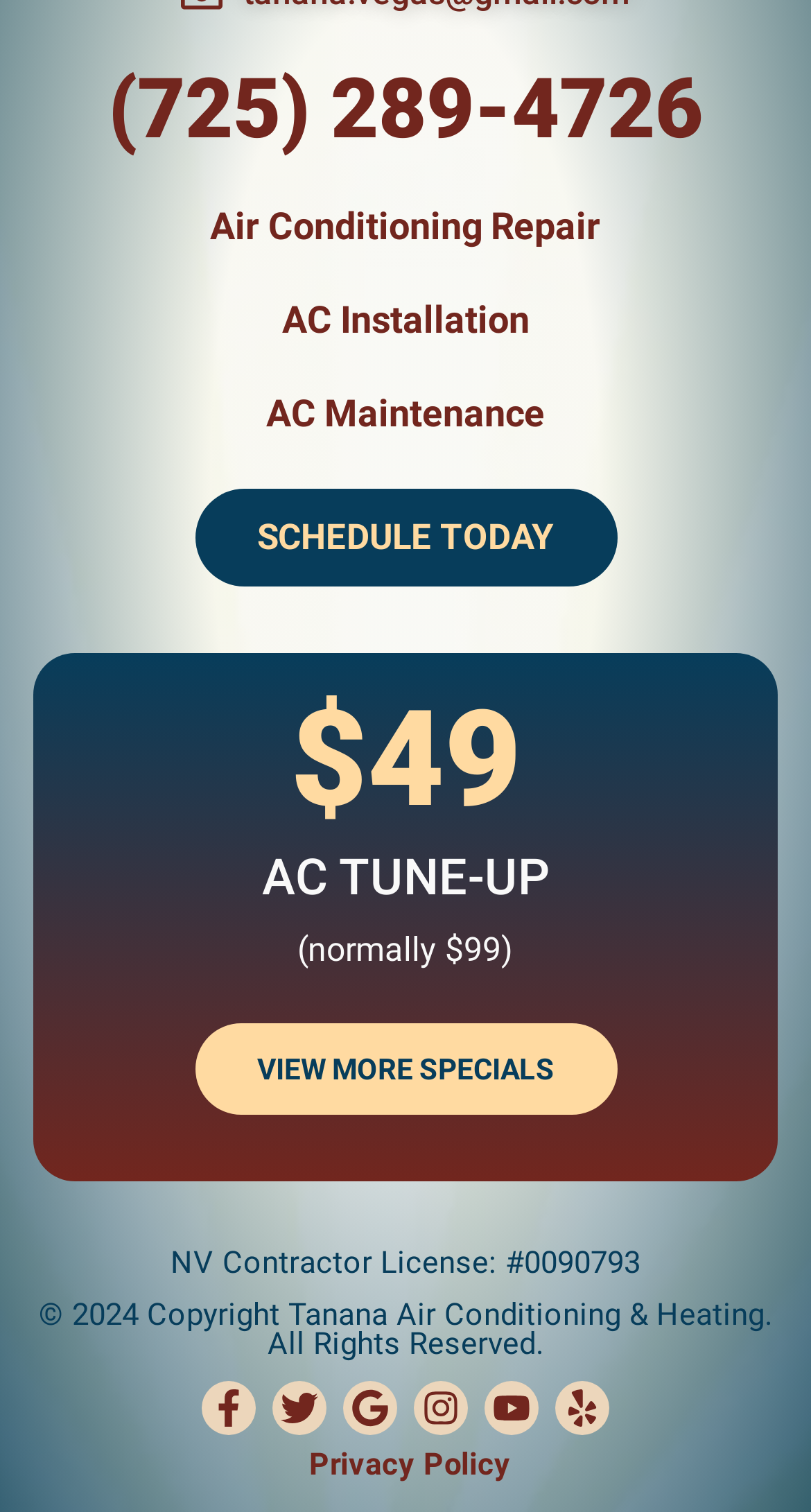Please mark the bounding box coordinates of the area that should be clicked to carry out the instruction: "View more specials".

[0.24, 0.677, 0.76, 0.737]